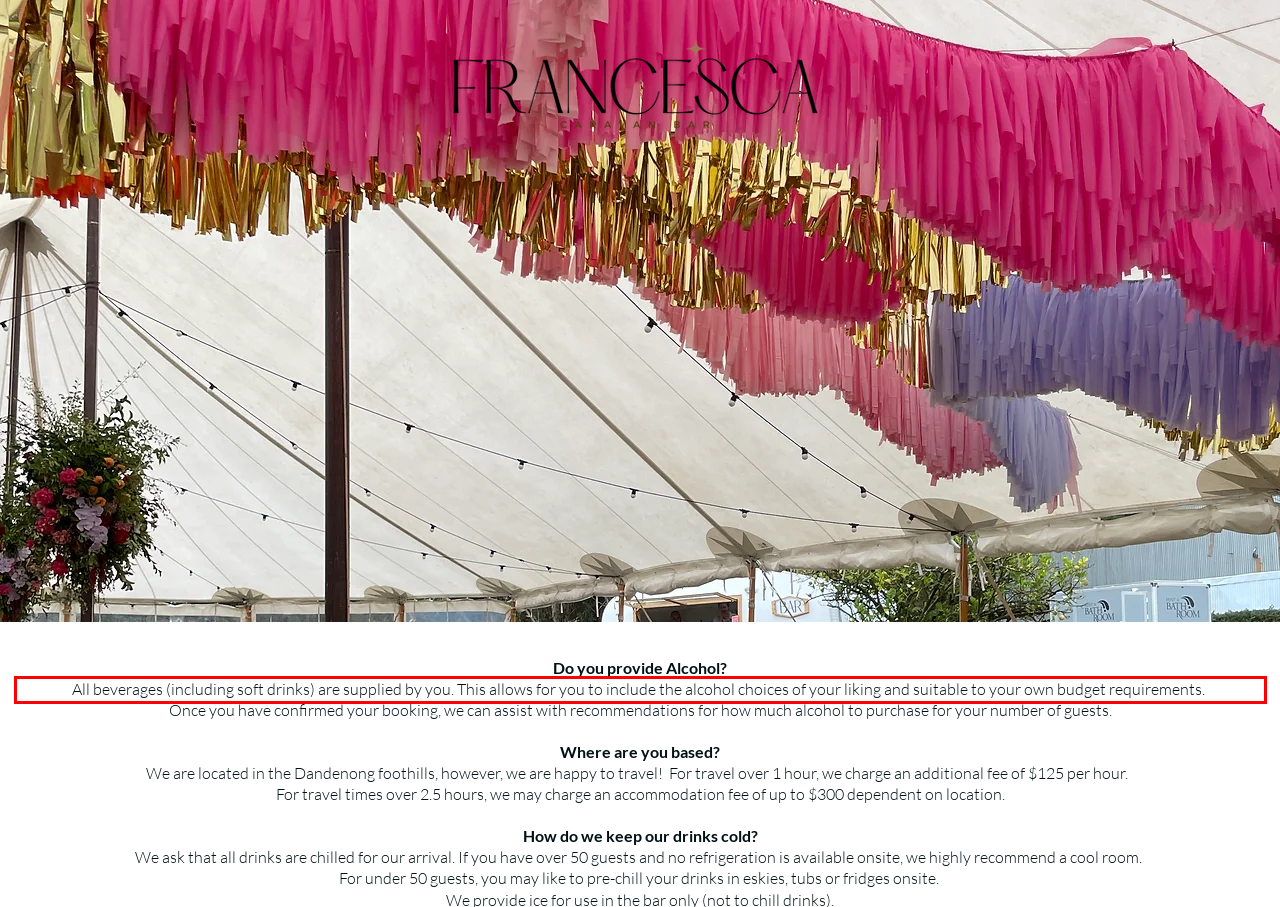Please examine the webpage screenshot and extract the text within the red bounding box using OCR.

All beverages (including soft drinks) are supplied by you. This allows for you to include the alcohol choices of your liking and suitable to your own budget requirements.